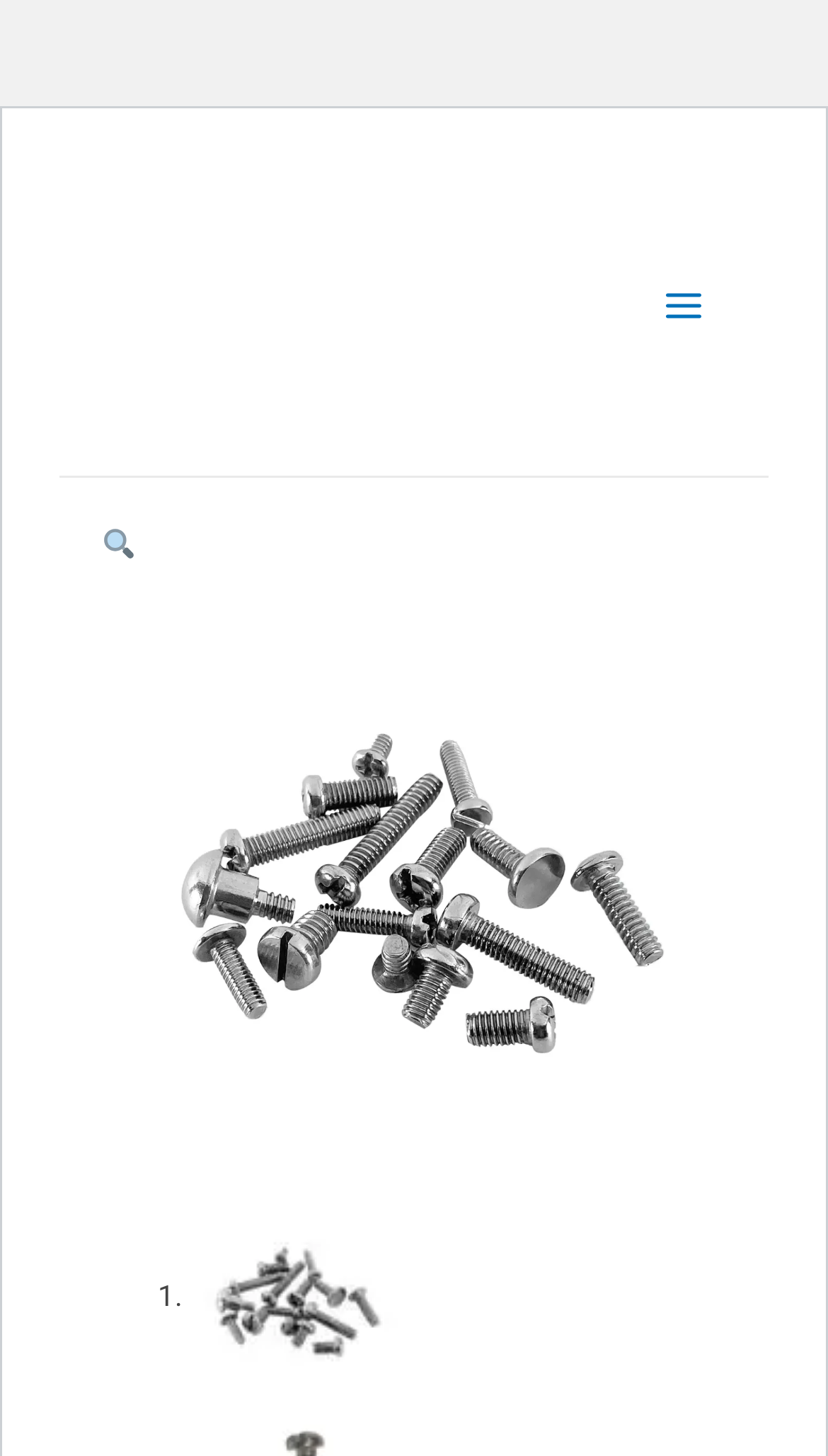What is the logo of the company?
Please provide a single word or phrase as the answer based on the screenshot.

Calligraphy Artist